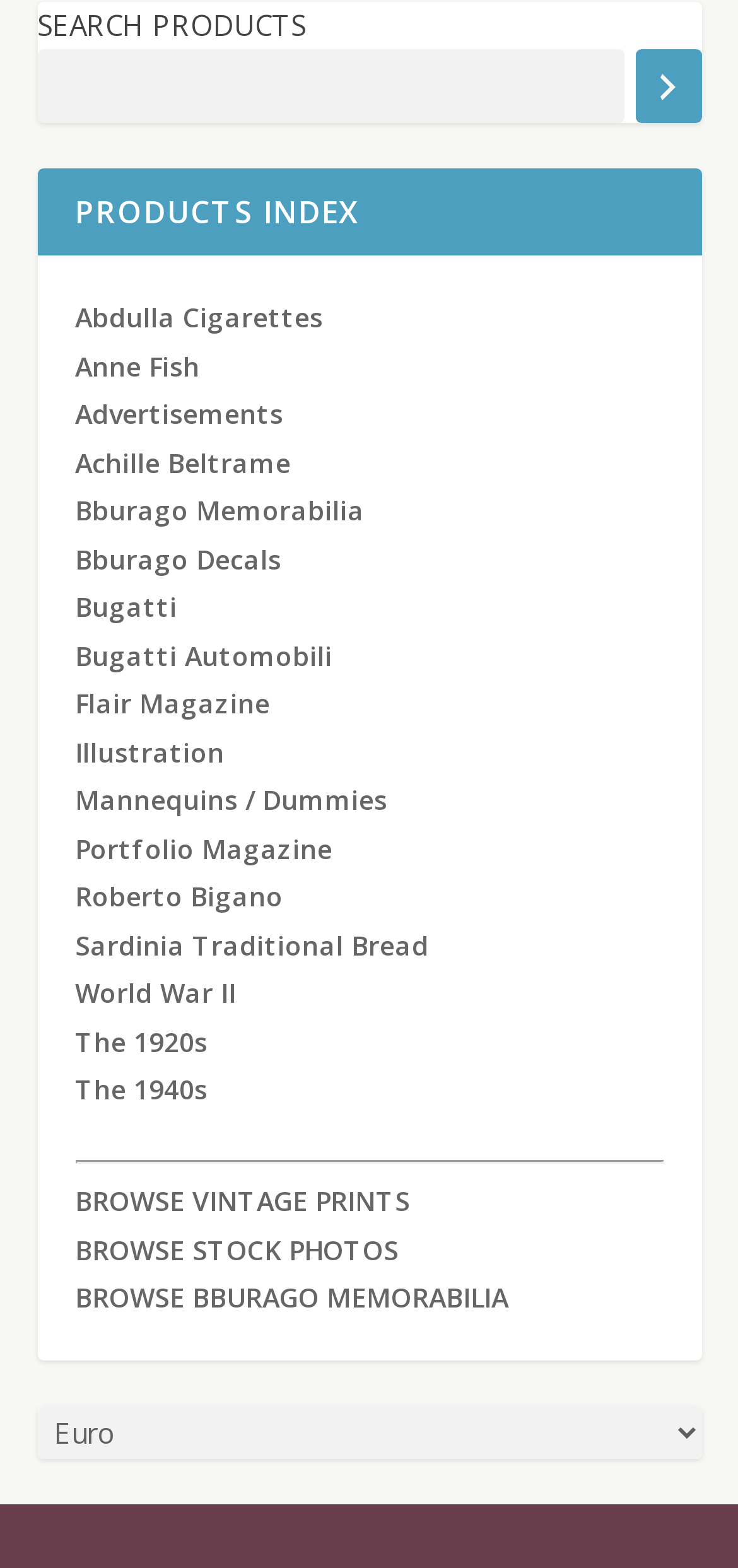Please locate the bounding box coordinates of the element's region that needs to be clicked to follow the instruction: "Search for products". The bounding box coordinates should be provided as four float numbers between 0 and 1, i.e., [left, top, right, bottom].

[0.05, 0.031, 0.845, 0.078]